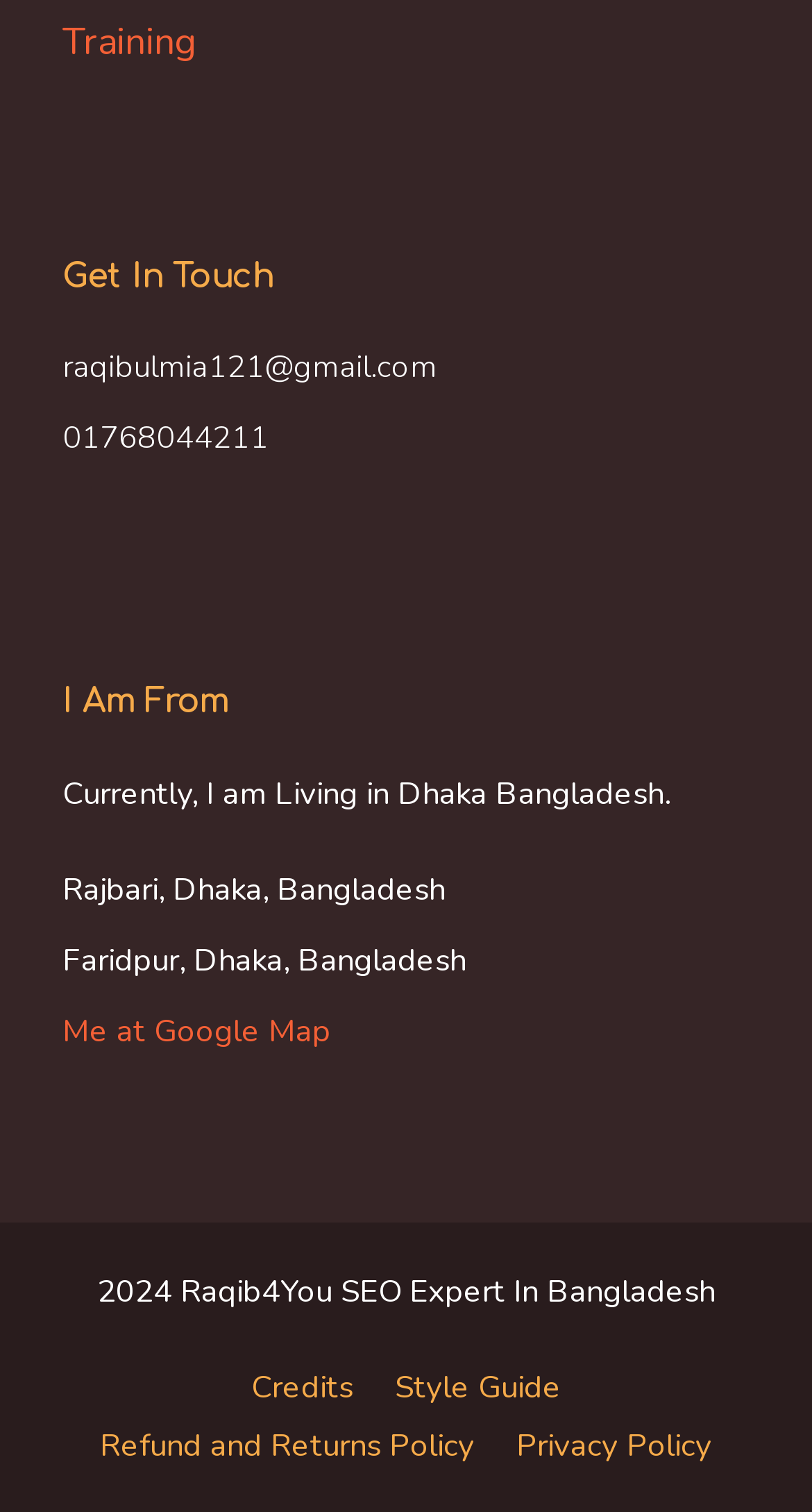Please identify the bounding box coordinates of the element's region that I should click in order to complete the following instruction: "Click on HOME". The bounding box coordinates consist of four float numbers between 0 and 1, i.e., [left, top, right, bottom].

None